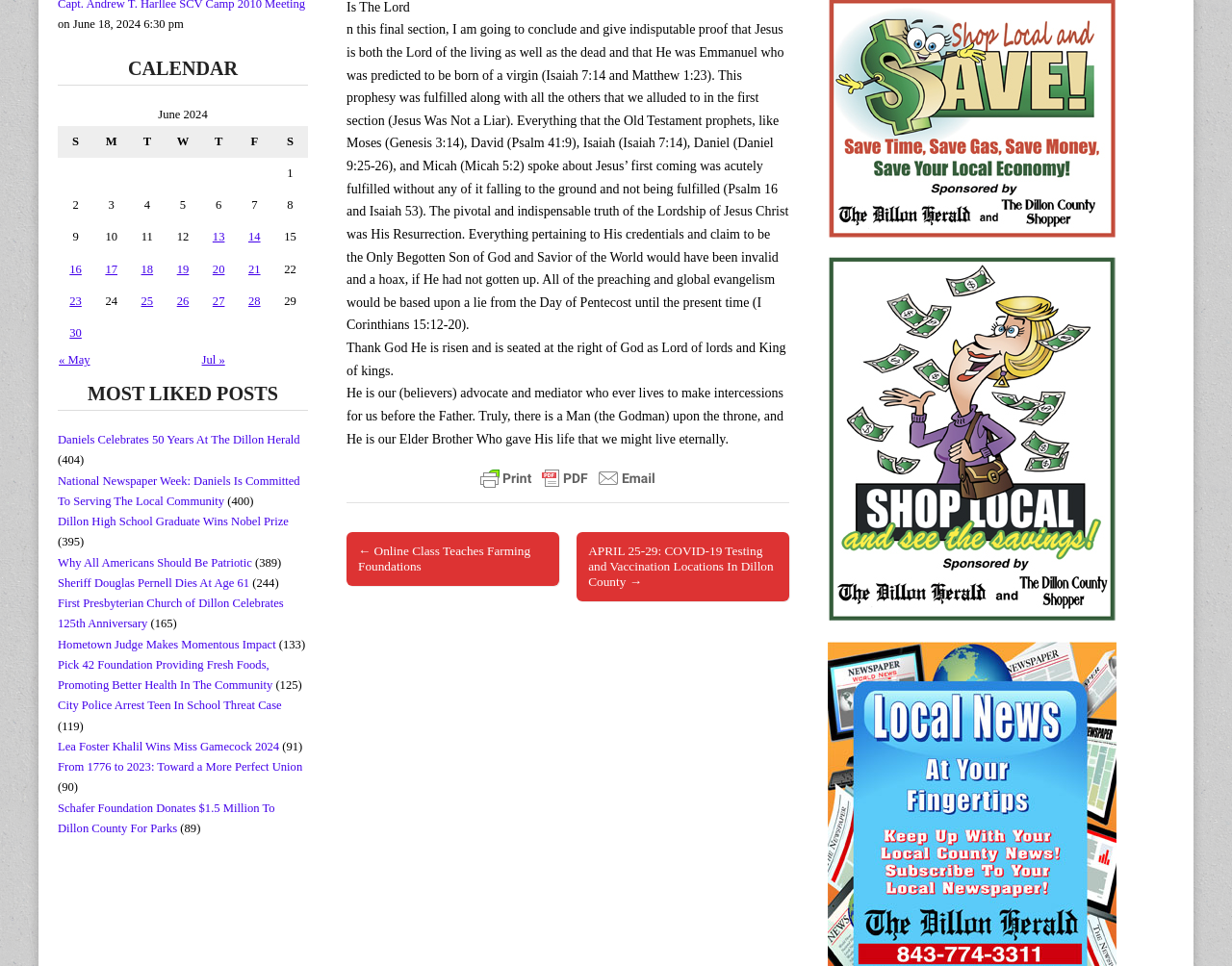Answer this question in one word or a short phrase: What is the date mentioned at the top of the webpage?

June 18, 2024